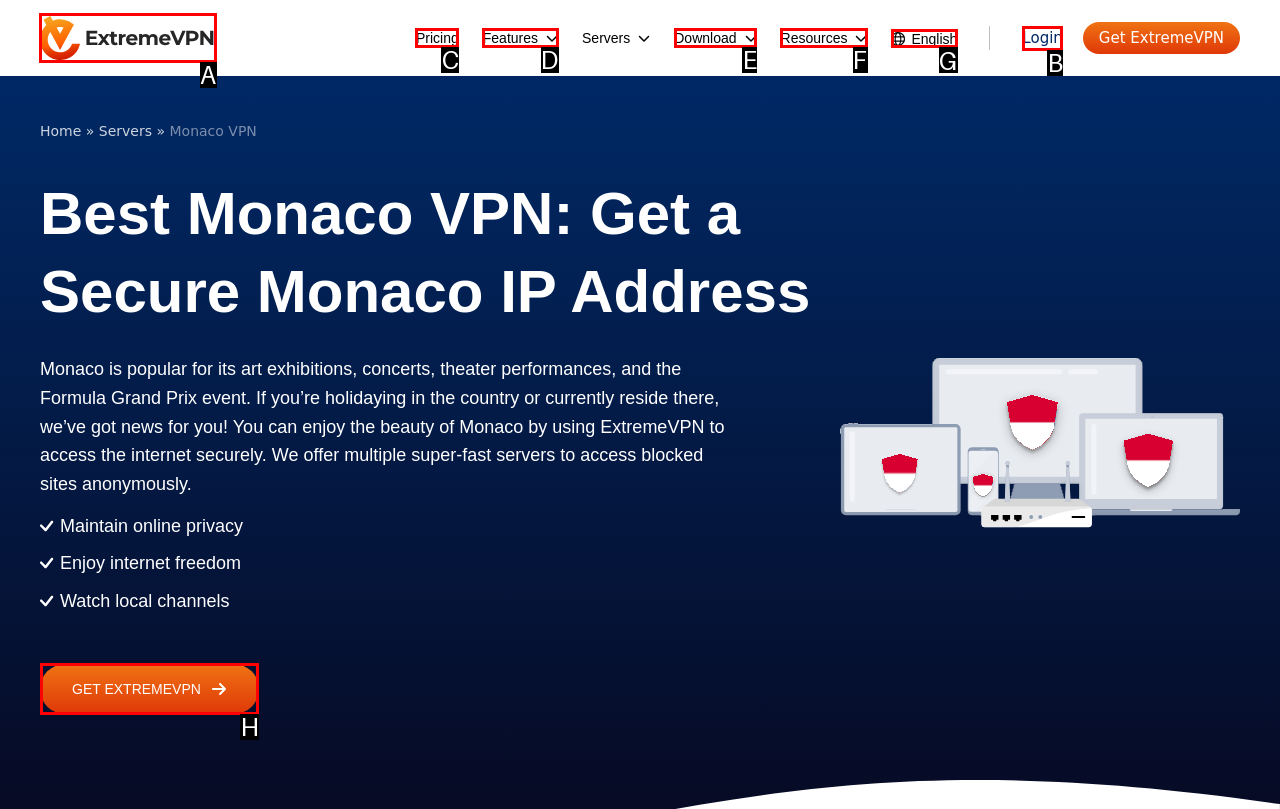Identify the correct choice to execute this task: Click the ExtremeVPN Logo
Respond with the letter corresponding to the right option from the available choices.

A